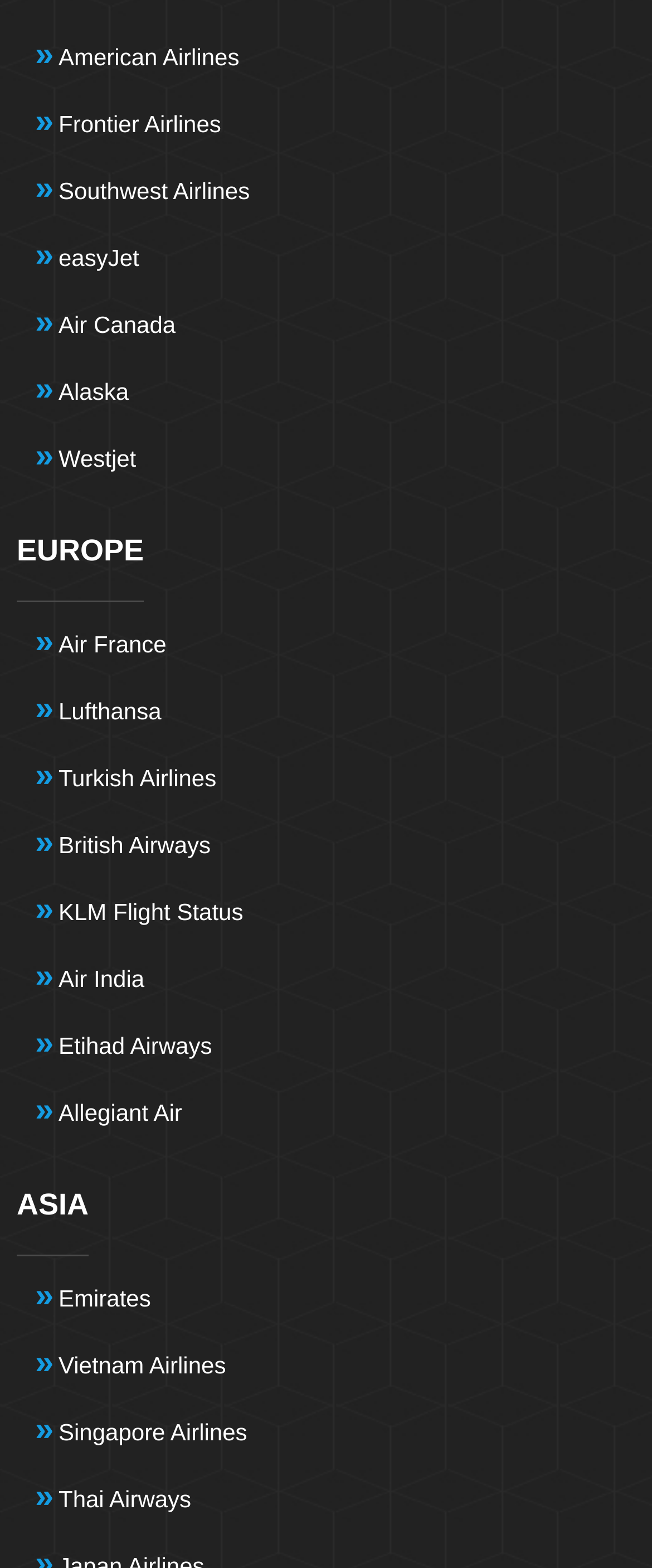Please specify the bounding box coordinates of the clickable region to carry out the following instruction: "explore Asia airlines". The coordinates should be four float numbers between 0 and 1, in the format [left, top, right, bottom].

[0.026, 0.758, 0.136, 0.779]